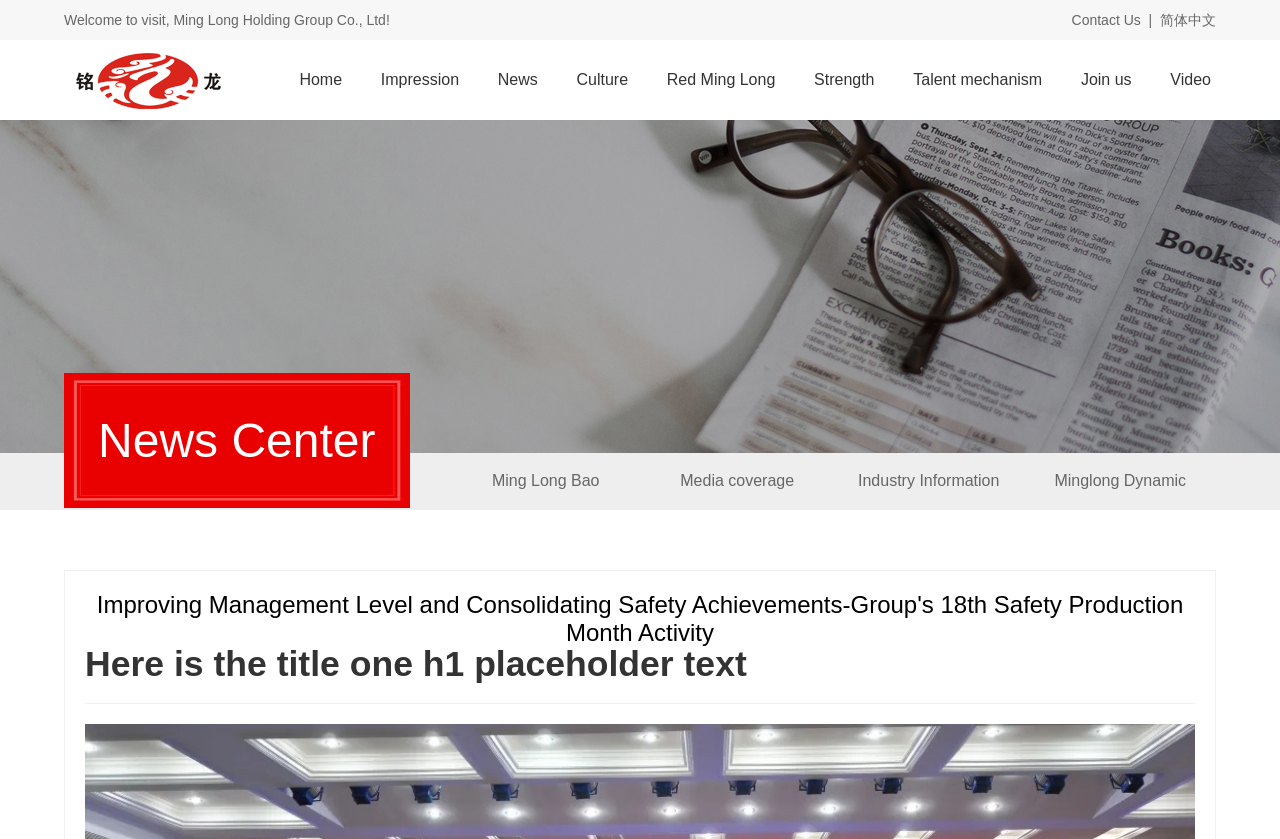Please locate the UI element described by "Video" and provide its bounding box coordinates.

[0.914, 0.072, 0.946, 0.119]